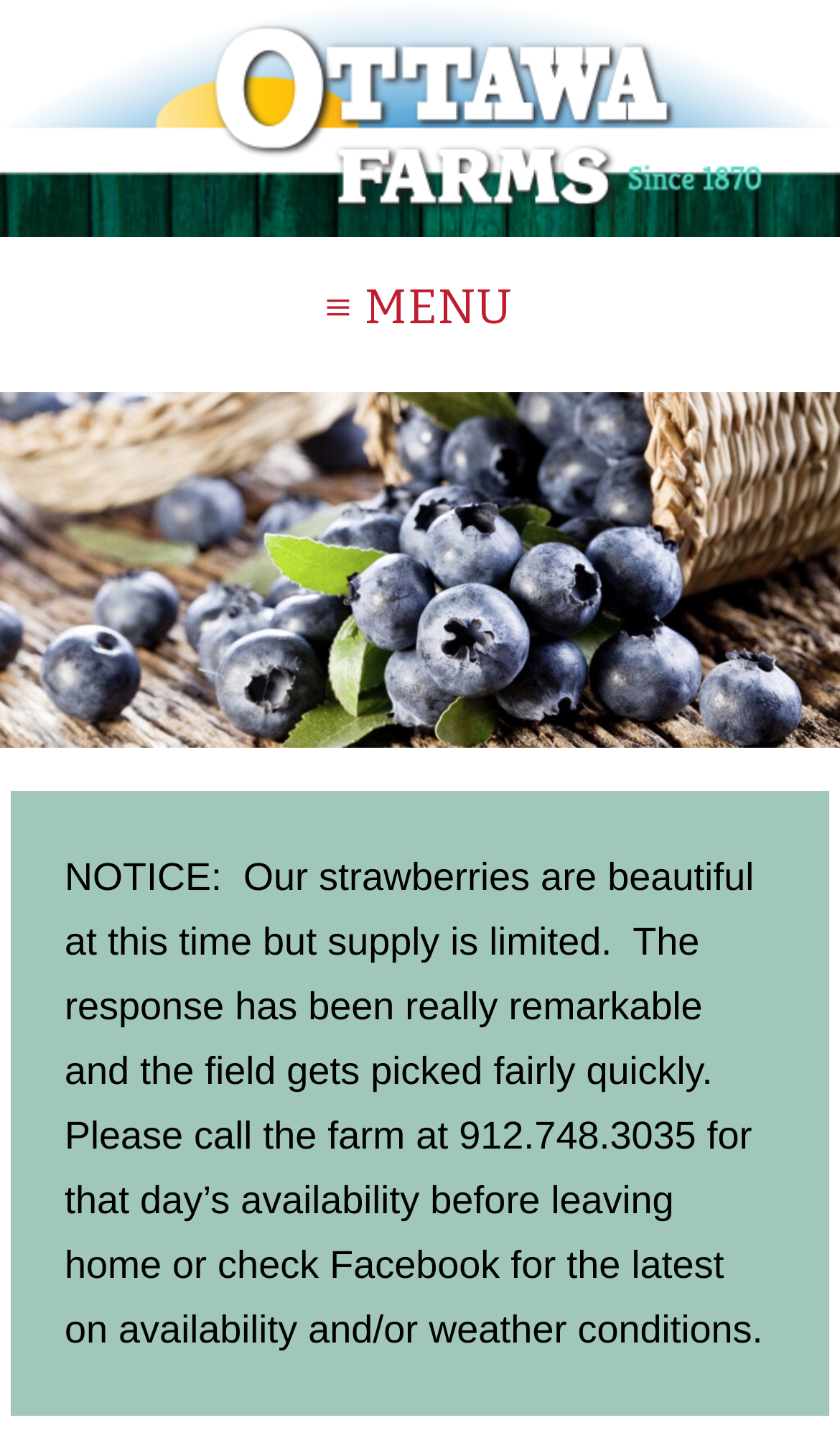Please find the bounding box for the UI element described by: "alt="Ottawa Farms header image"".

[0.0, 0.0, 1.0, 0.163]